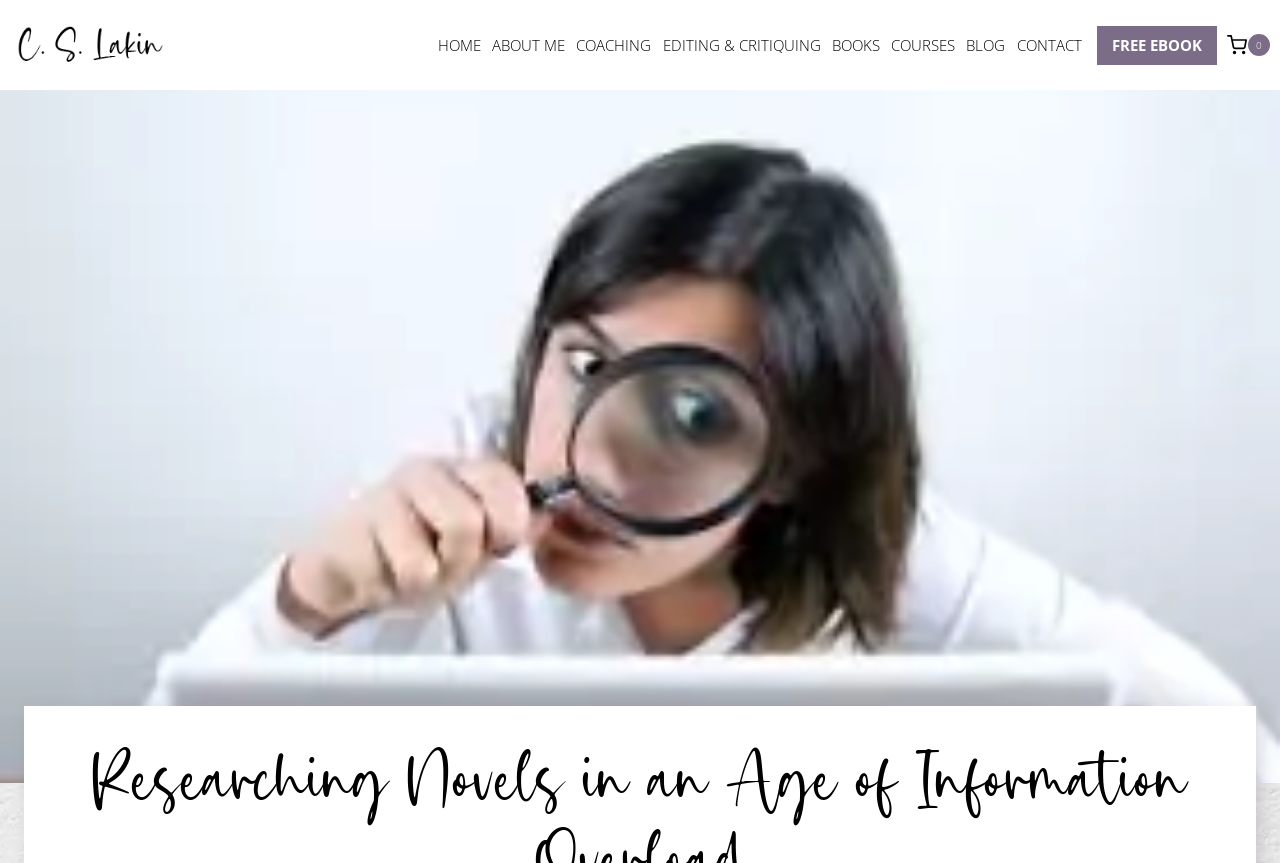Respond with a single word or short phrase to the following question: 
What is the author's name?

C. S. Lakin